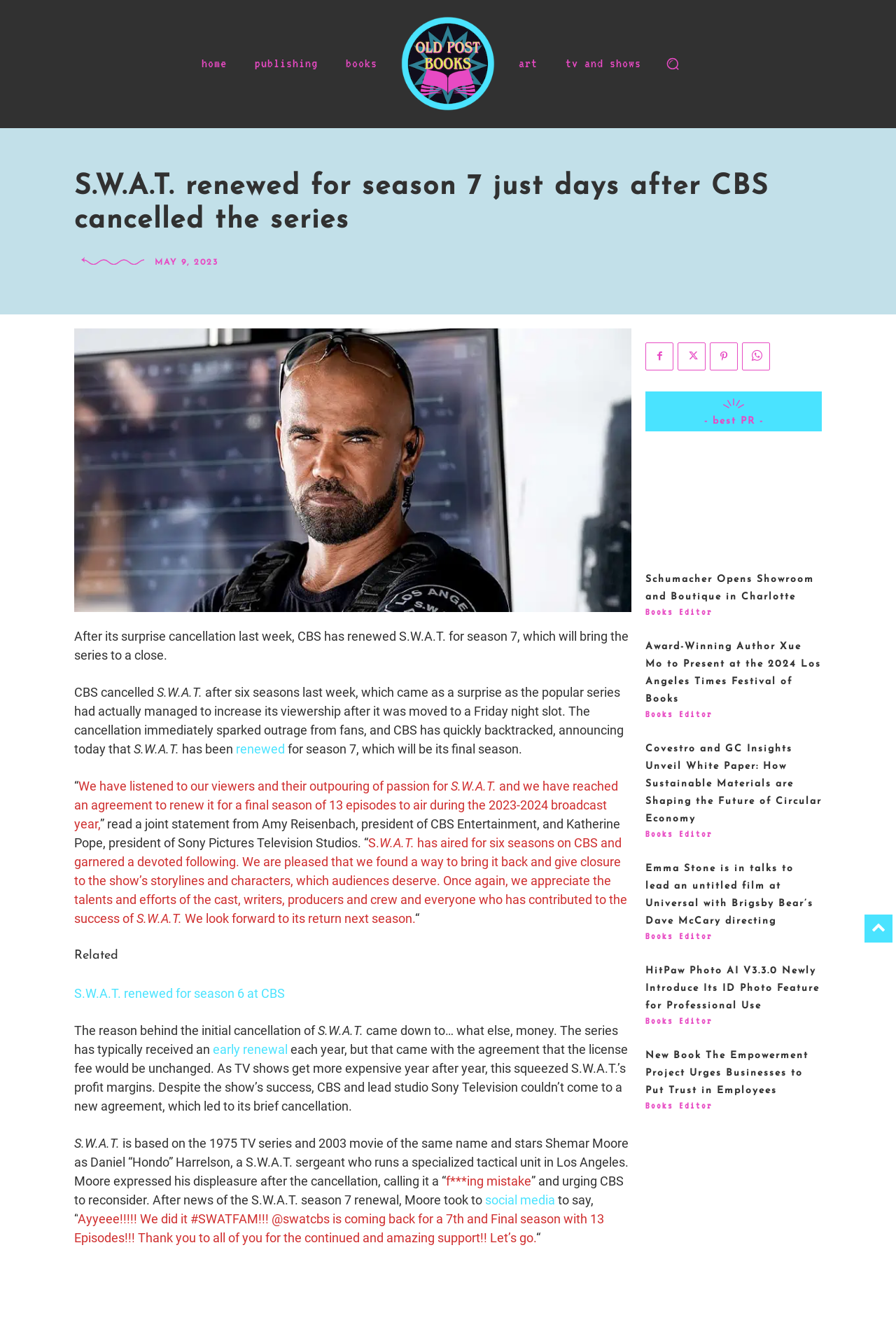Carefully examine the image and provide an in-depth answer to the question: What is the name of the TV series and movie that S.W.A.T. is based on?

I found the answer by reading the text in the article, specifically the part that says '...is based on the 1975 TV series and 2003 movie of the same name...'.